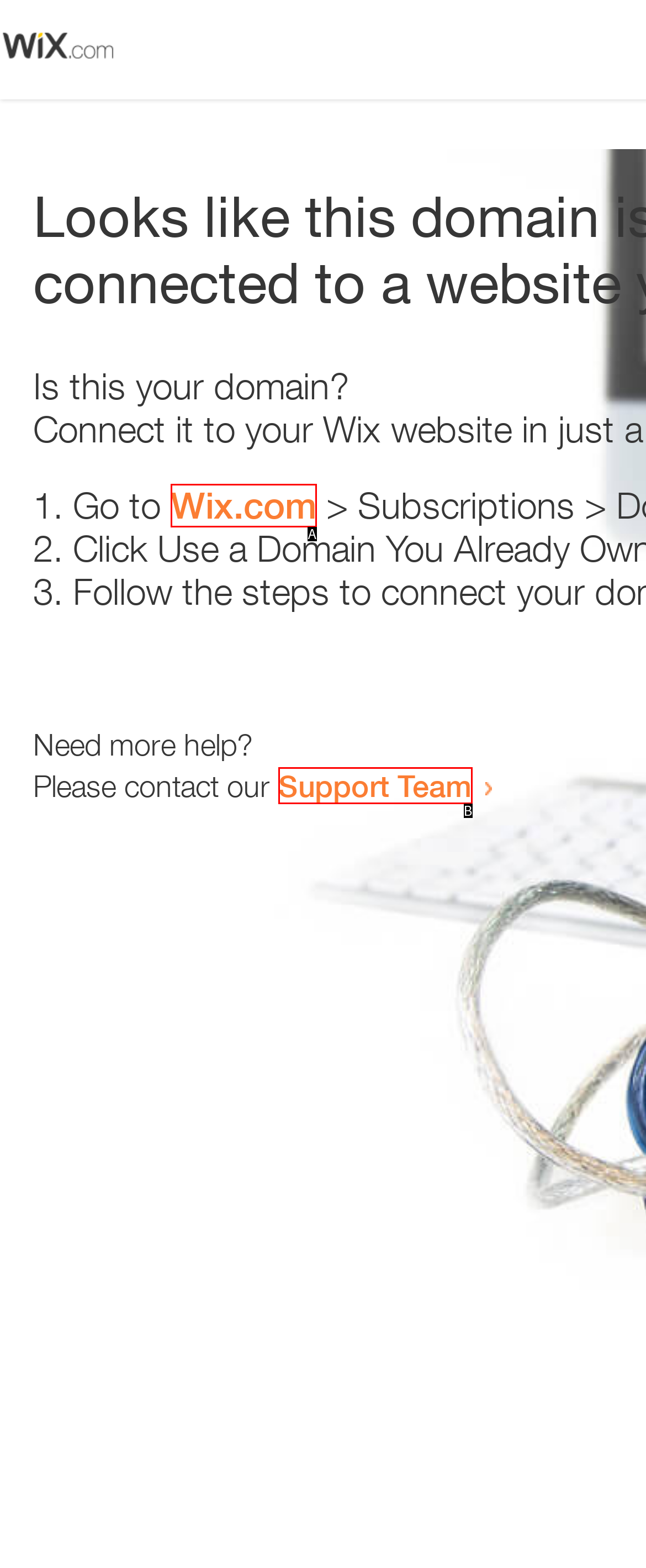Pick the option that best fits the description: Support Team. Reply with the letter of the matching option directly.

B